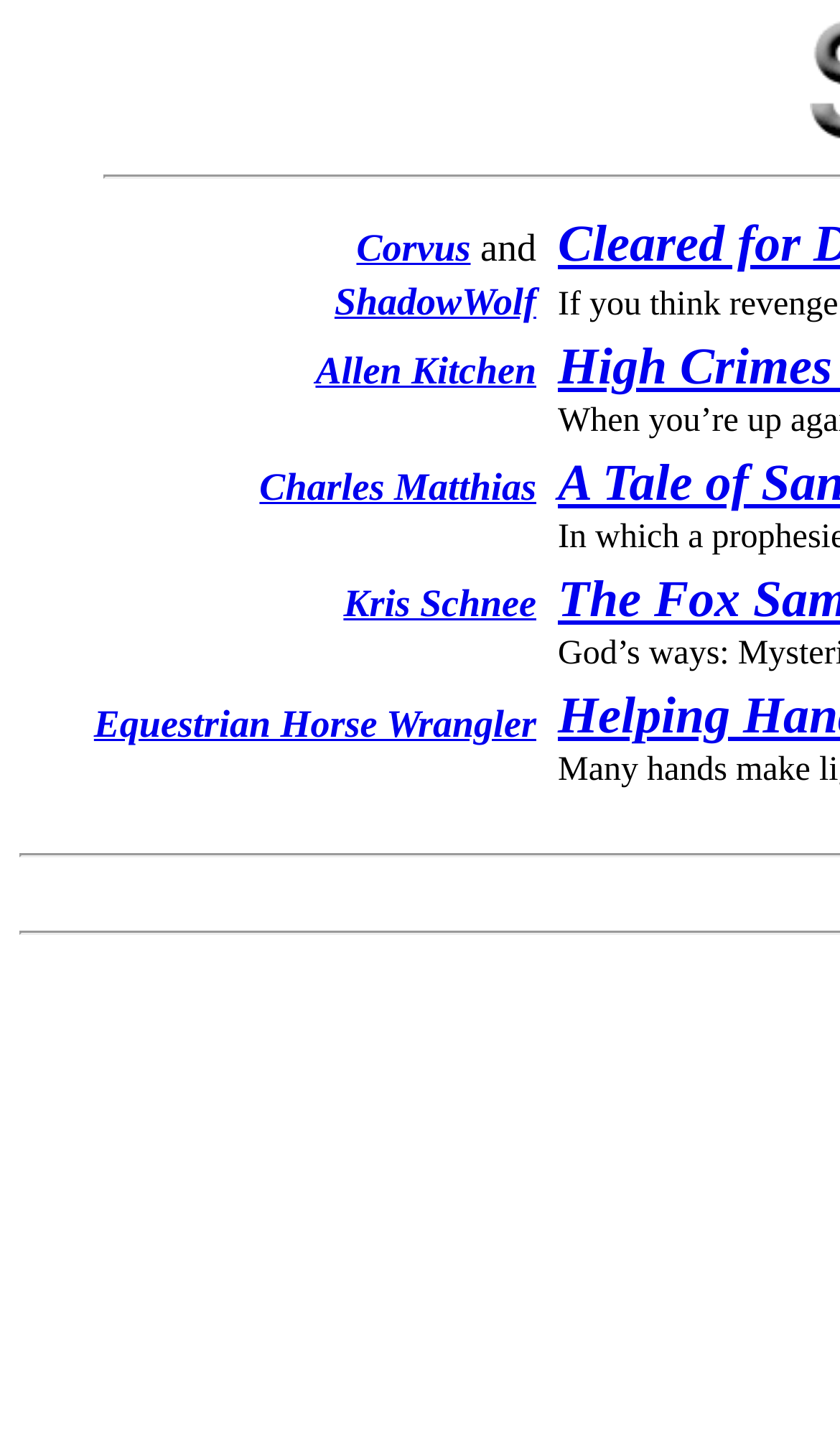Determine the bounding box coordinates for the UI element matching this description: "ShadowWolf".

[0.398, 0.195, 0.638, 0.225]